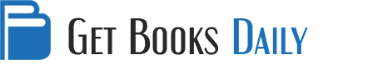What is the focus of the site?
Please answer the question with a single word or phrase, referencing the image.

Literature